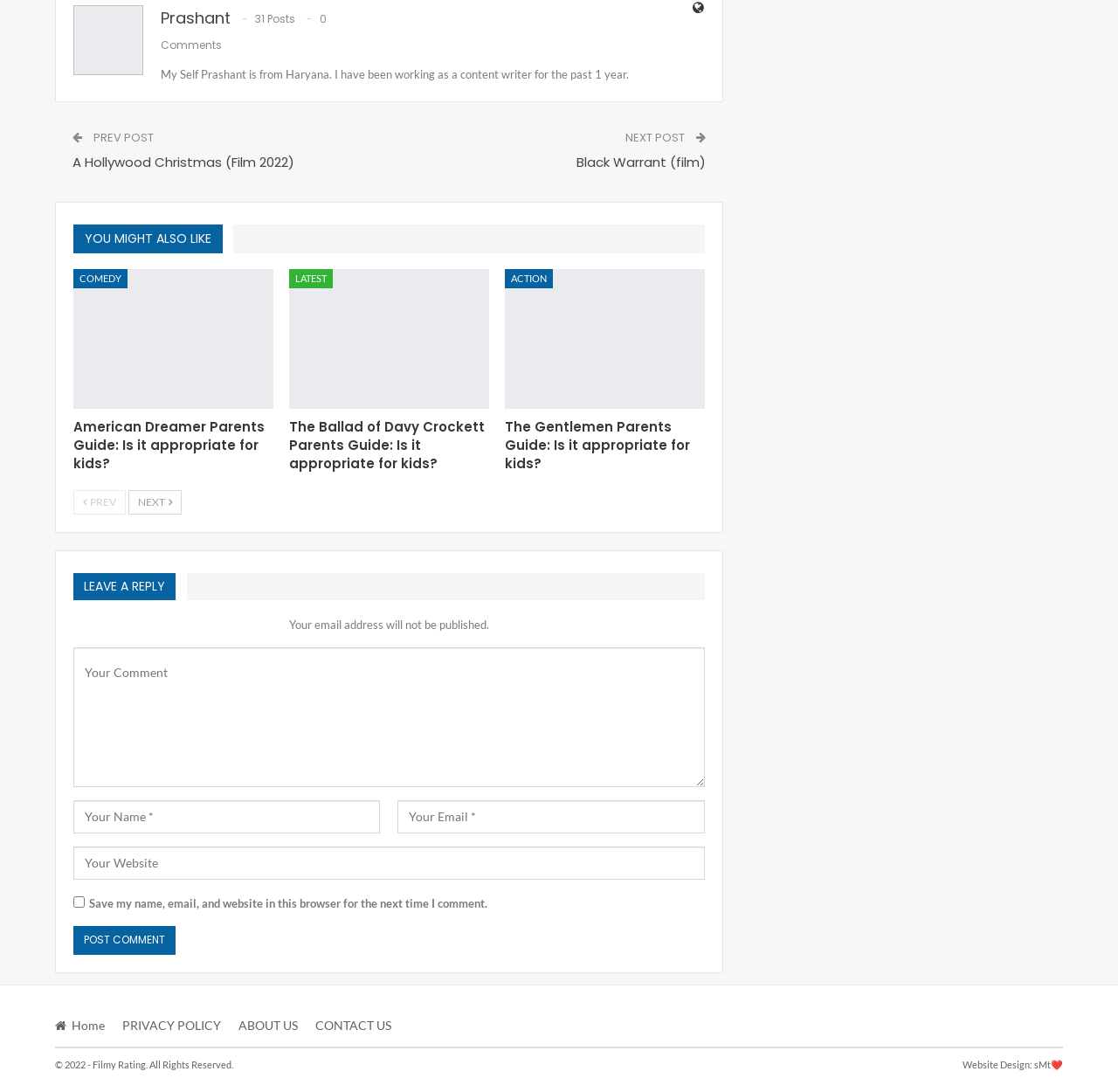Respond to the following question with a brief word or phrase:
What is the purpose of the checkbox at the bottom of the page?

Save comment information